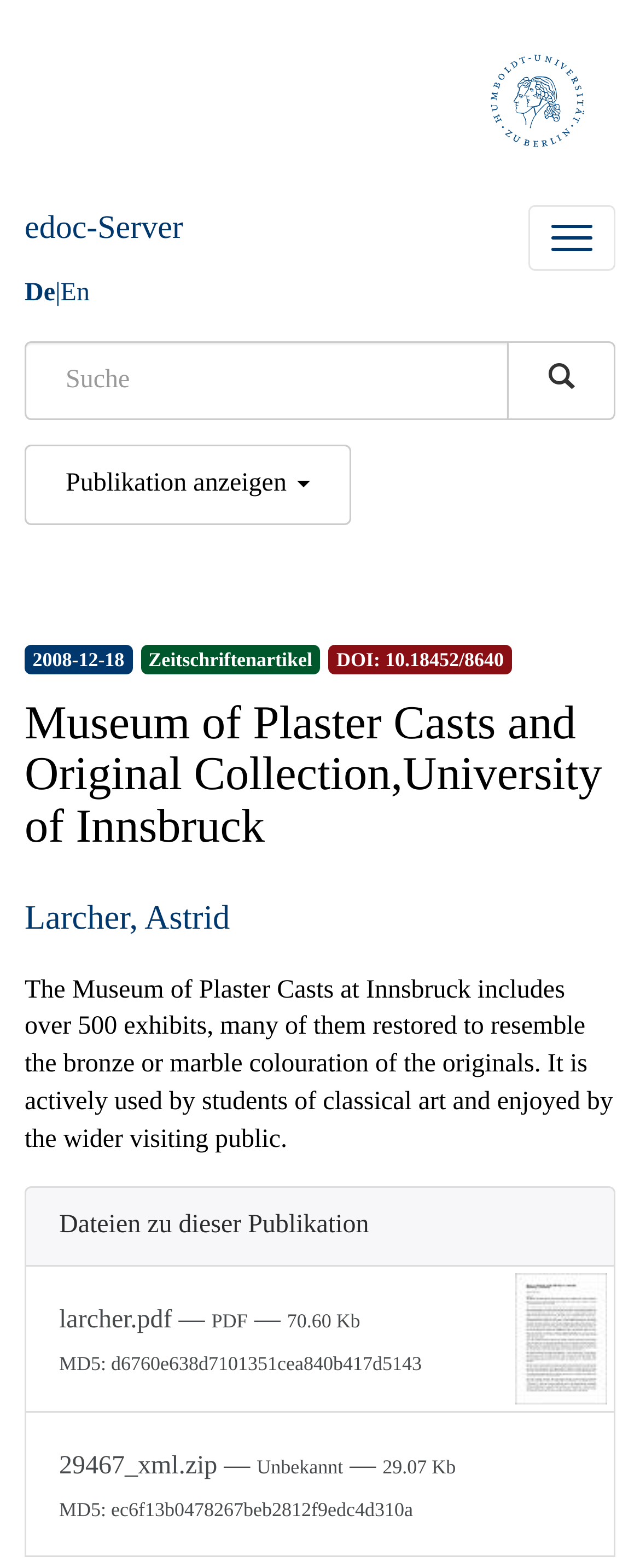Using the element description: "title="Los"", determine the bounding box coordinates for the specified UI element. The coordinates should be four float numbers between 0 and 1, [left, top, right, bottom].

[0.792, 0.218, 0.962, 0.268]